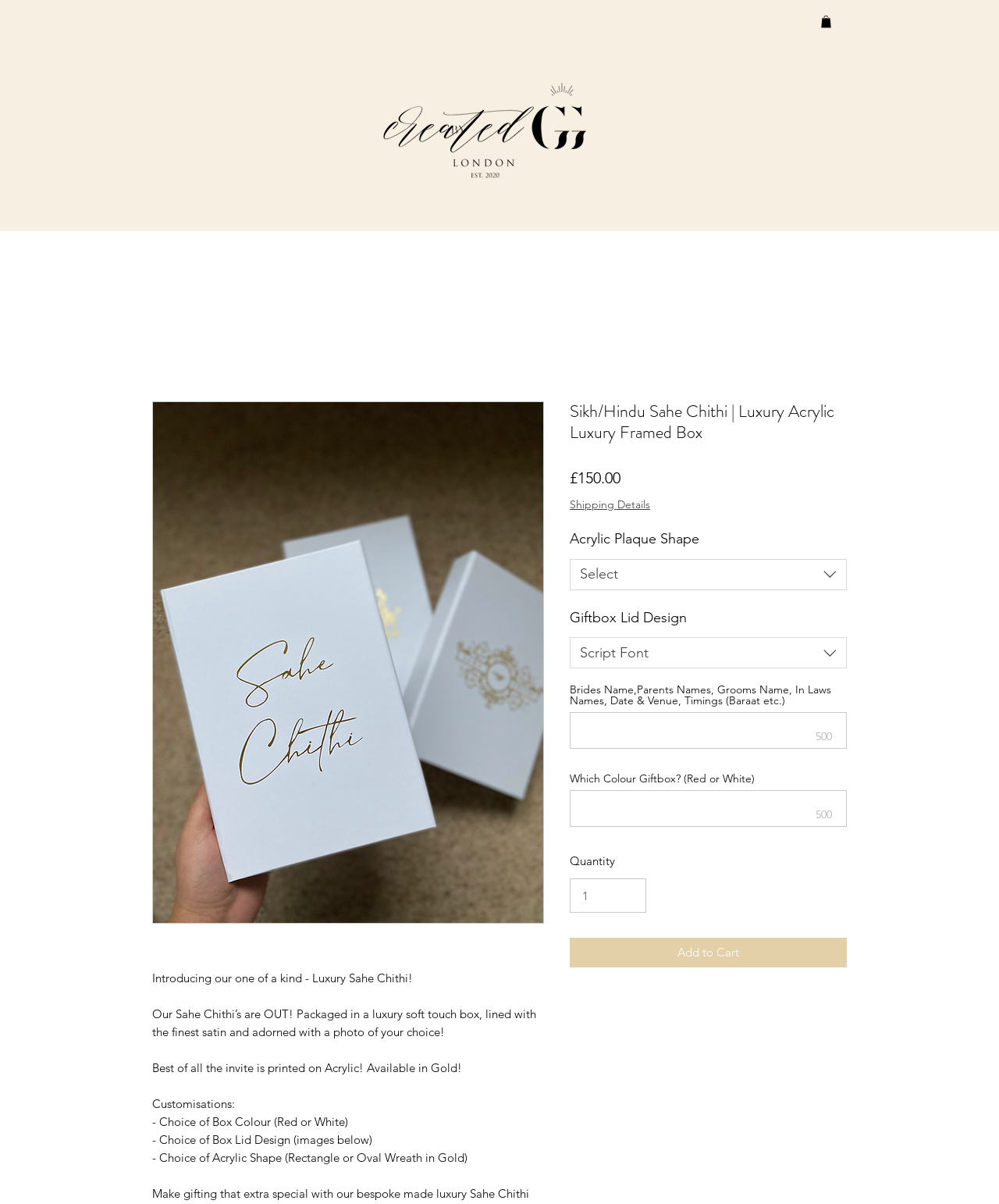What is the price of the Luxury Sahe Chithi?
Using the image as a reference, answer with just one word or a short phrase.

£150.00